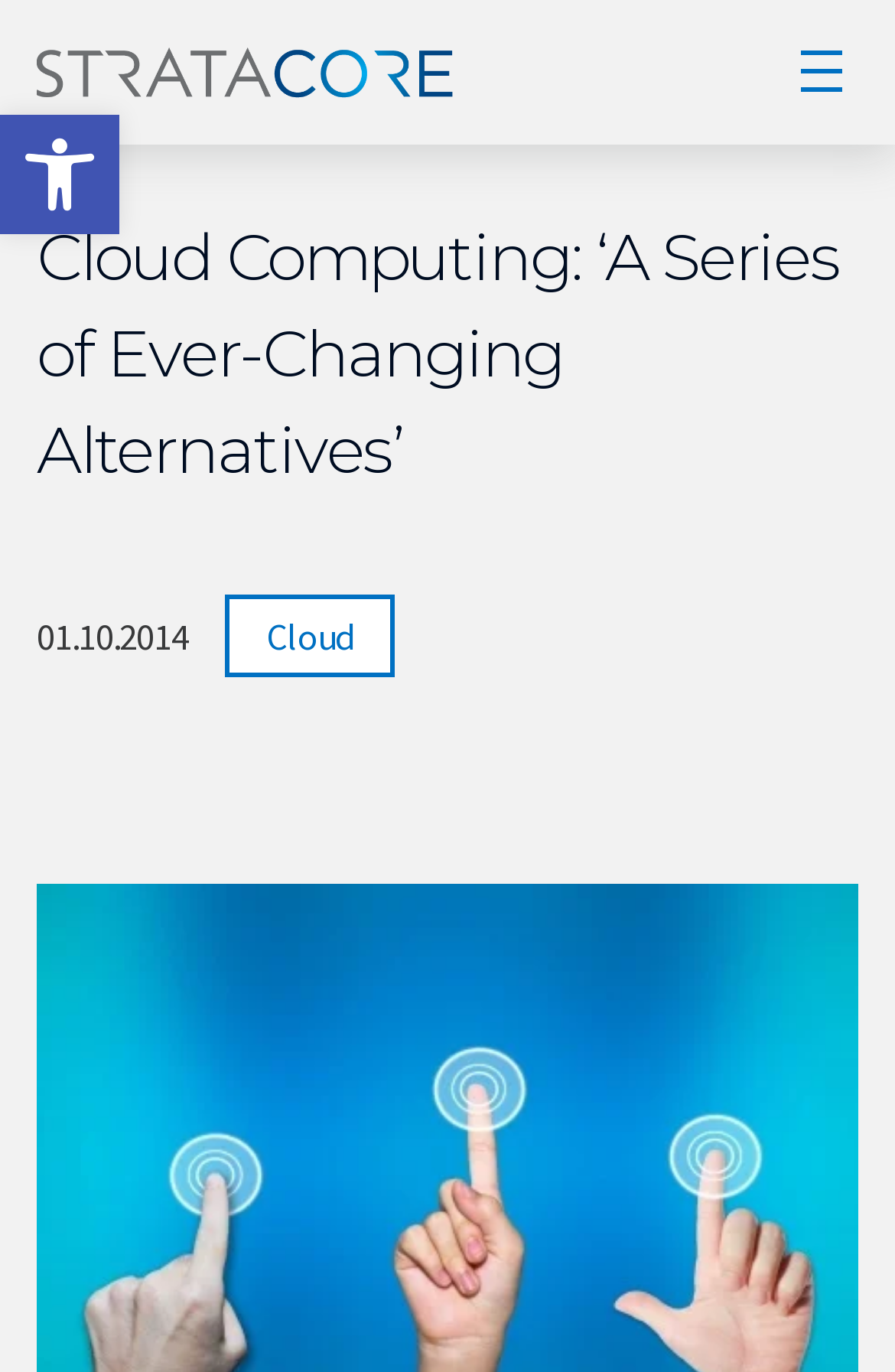What is the category of the article?
Based on the content of the image, thoroughly explain and answer the question.

I found the category by looking at the link element with the description 'Cloud' which is located near the date of the article. The category is likely related to the topic of the article.